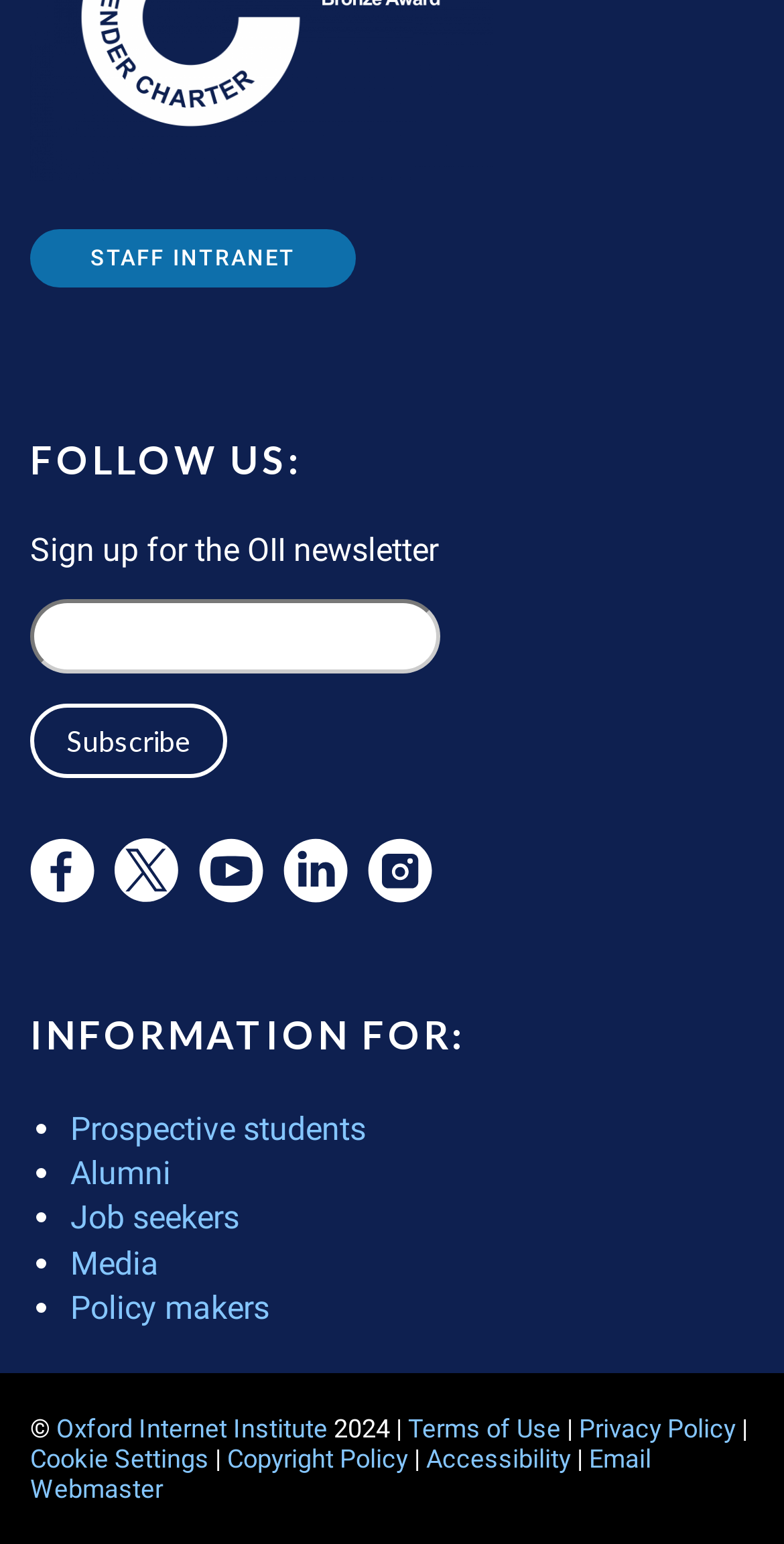Identify the bounding box coordinates for the UI element mentioned here: "parent_node: Subscribe name="subscribe" value="Subscribe"". Provide the coordinates as four float values between 0 and 1, i.e., [left, top, right, bottom].

[0.038, 0.456, 0.29, 0.505]